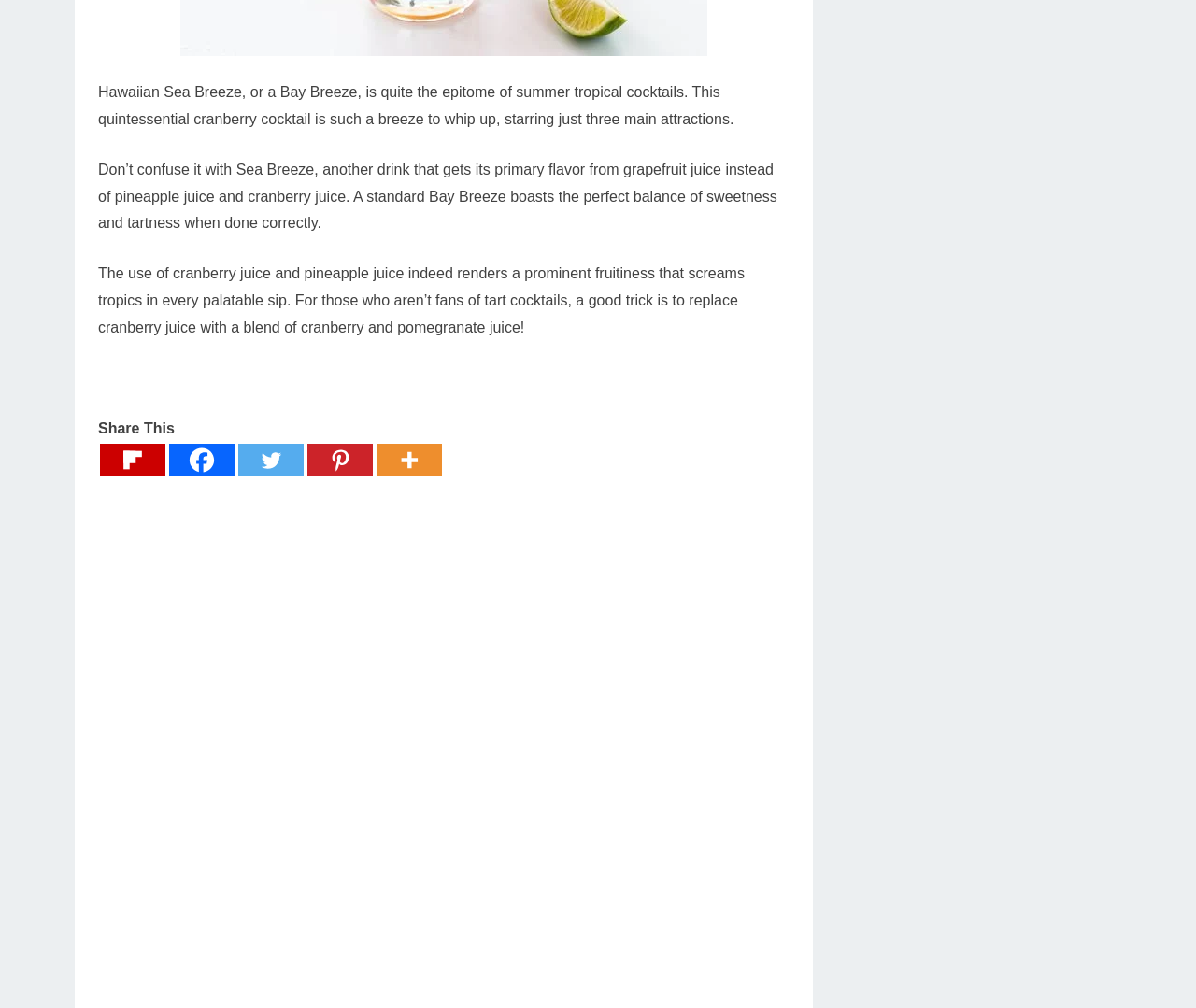Find the bounding box coordinates of the clickable region needed to perform the following instruction: "Print the recipe". The coordinates should be provided as four float numbers between 0 and 1, i.e., [left, top, right, bottom].

[0.295, 0.362, 0.447, 0.39]